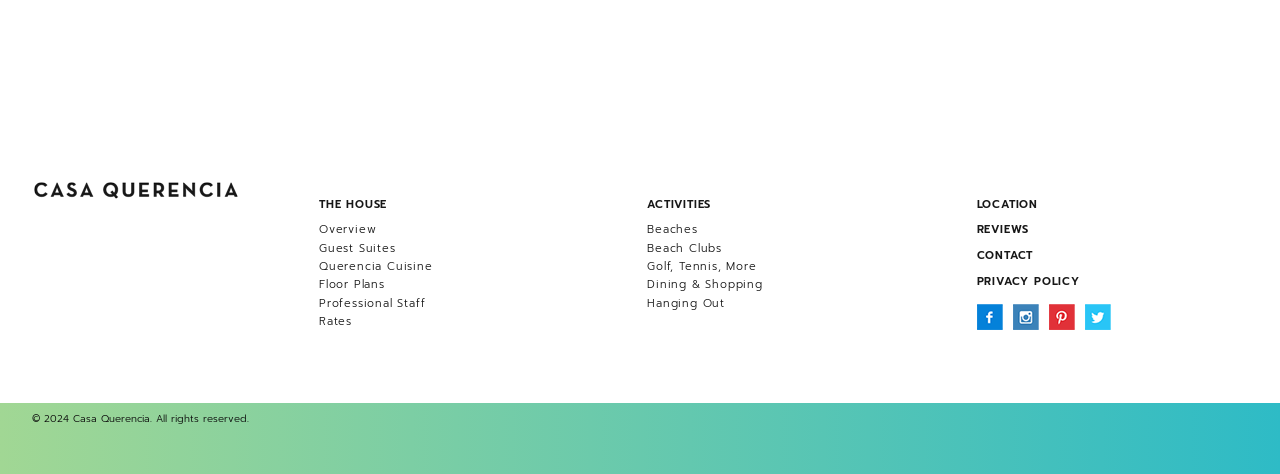Can you identify the bounding box coordinates of the clickable region needed to carry out this instruction: 'View Querencia Cuisine'? The coordinates should be four float numbers within the range of 0 to 1, stated as [left, top, right, bottom].

[0.249, 0.544, 0.338, 0.58]